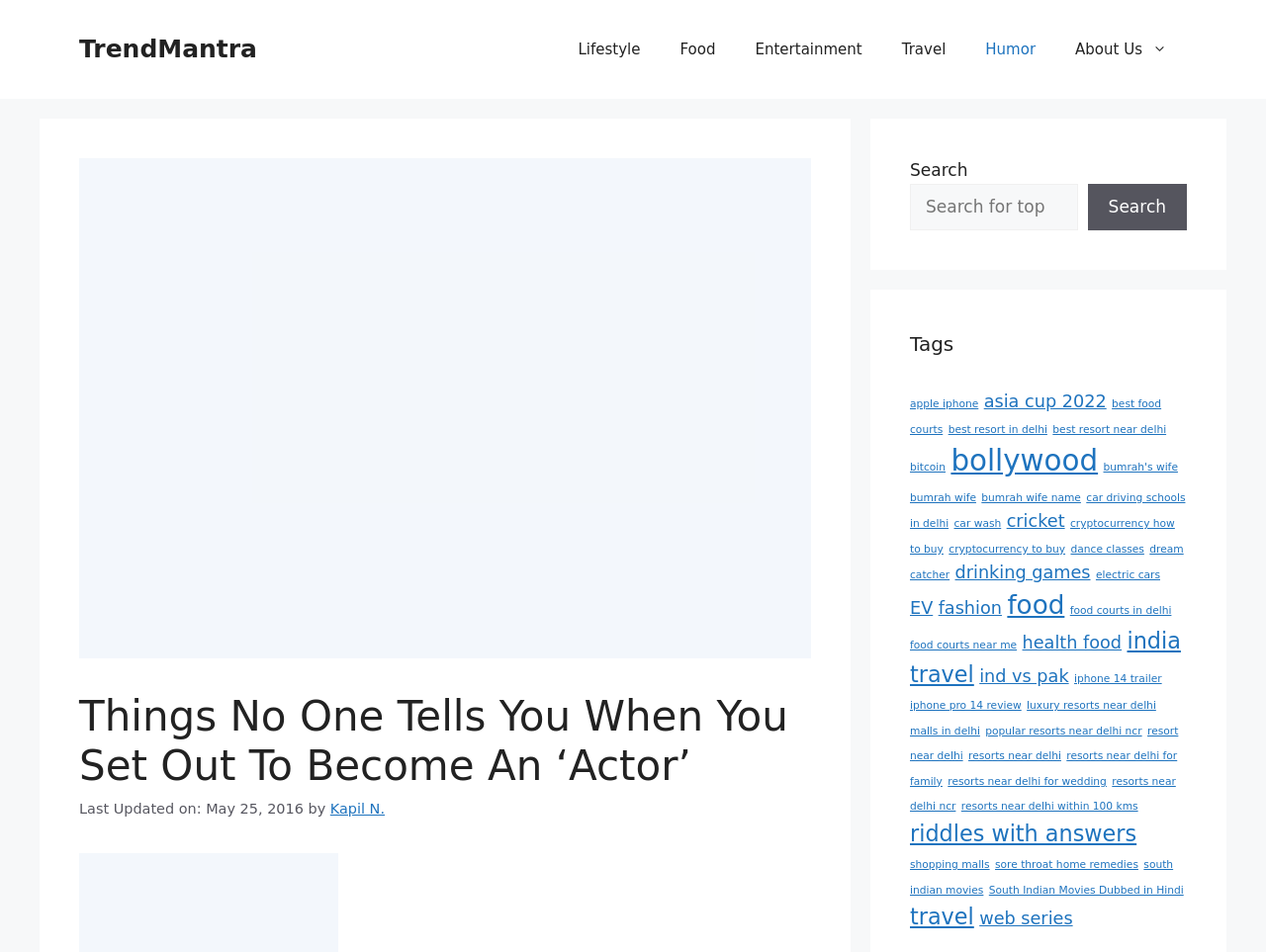What are the categories of articles on the website?
Based on the image, answer the question with a single word or brief phrase.

Lifestyle, Food, Entertainment, etc.